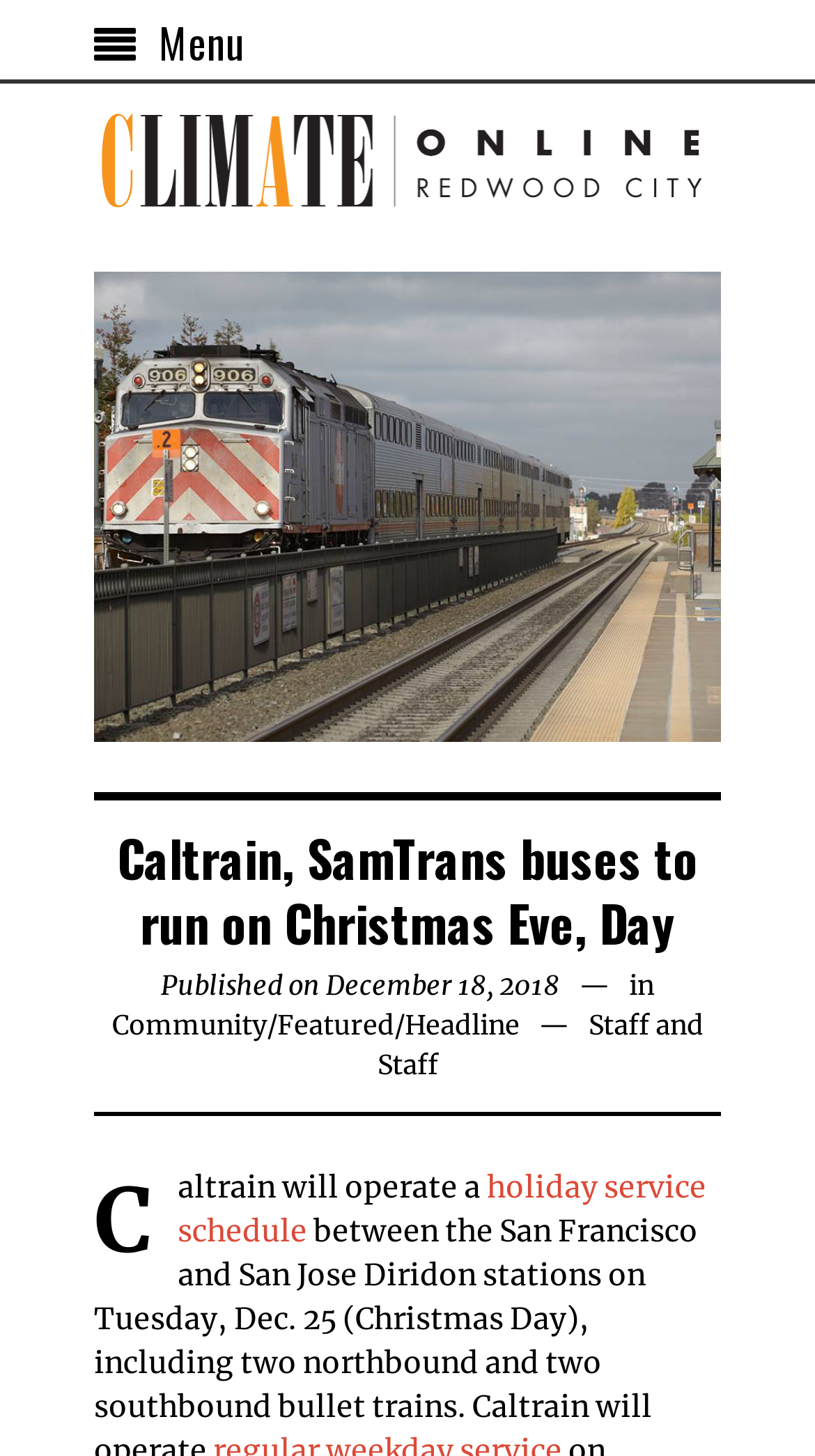Locate the bounding box coordinates of the element to click to perform the following action: 'Visit the Caltrain logo page'. The coordinates should be given as four float values between 0 and 1, in the form of [left, top, right, bottom].

[0.115, 0.082, 0.885, 0.128]